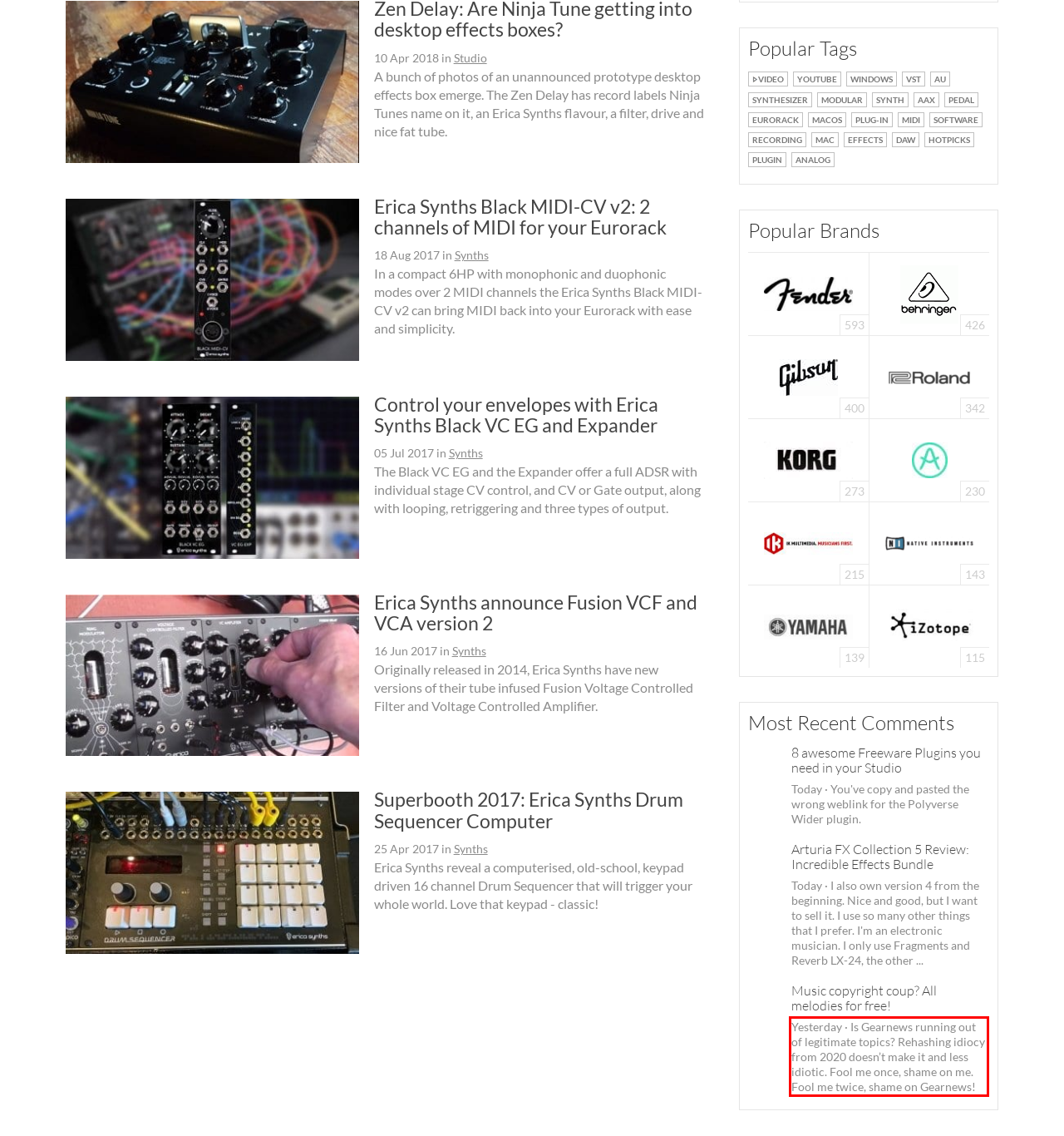Given the screenshot of a webpage, identify the red rectangle bounding box and recognize the text content inside it, generating the extracted text.

Yesterday · Is Gearnews running out of legitimate topics? Rehashing idiocy from 2020 doesn’t make it and less idiotic. Fool me once, shame on me. Fool me twice, shame on Gearnews!